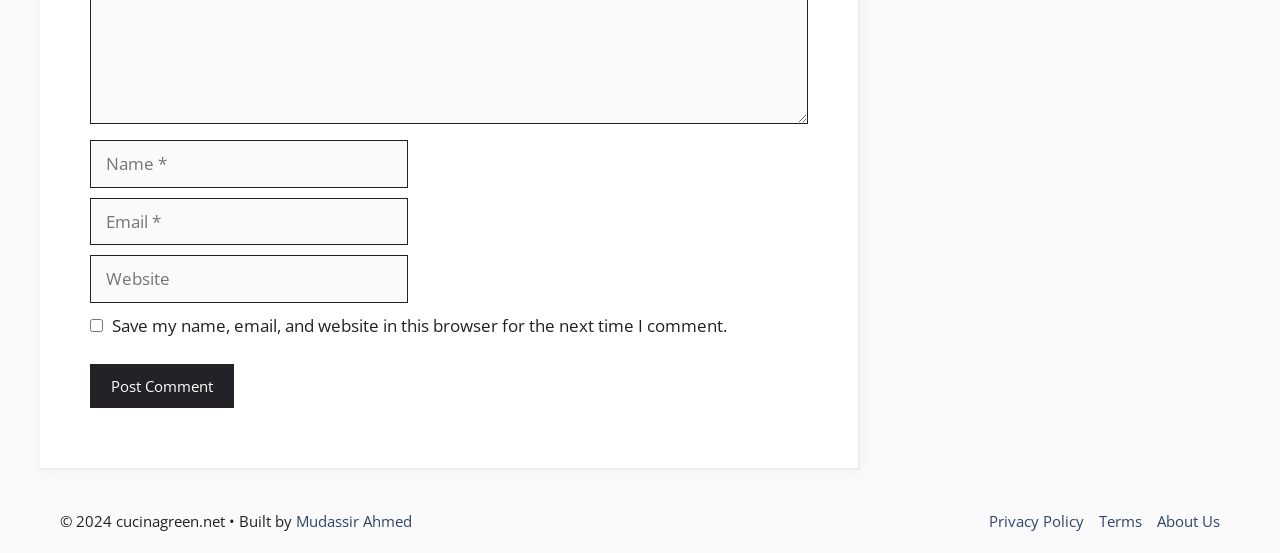Use one word or a short phrase to answer the question provided: 
What is the label of the first textbox?

Name